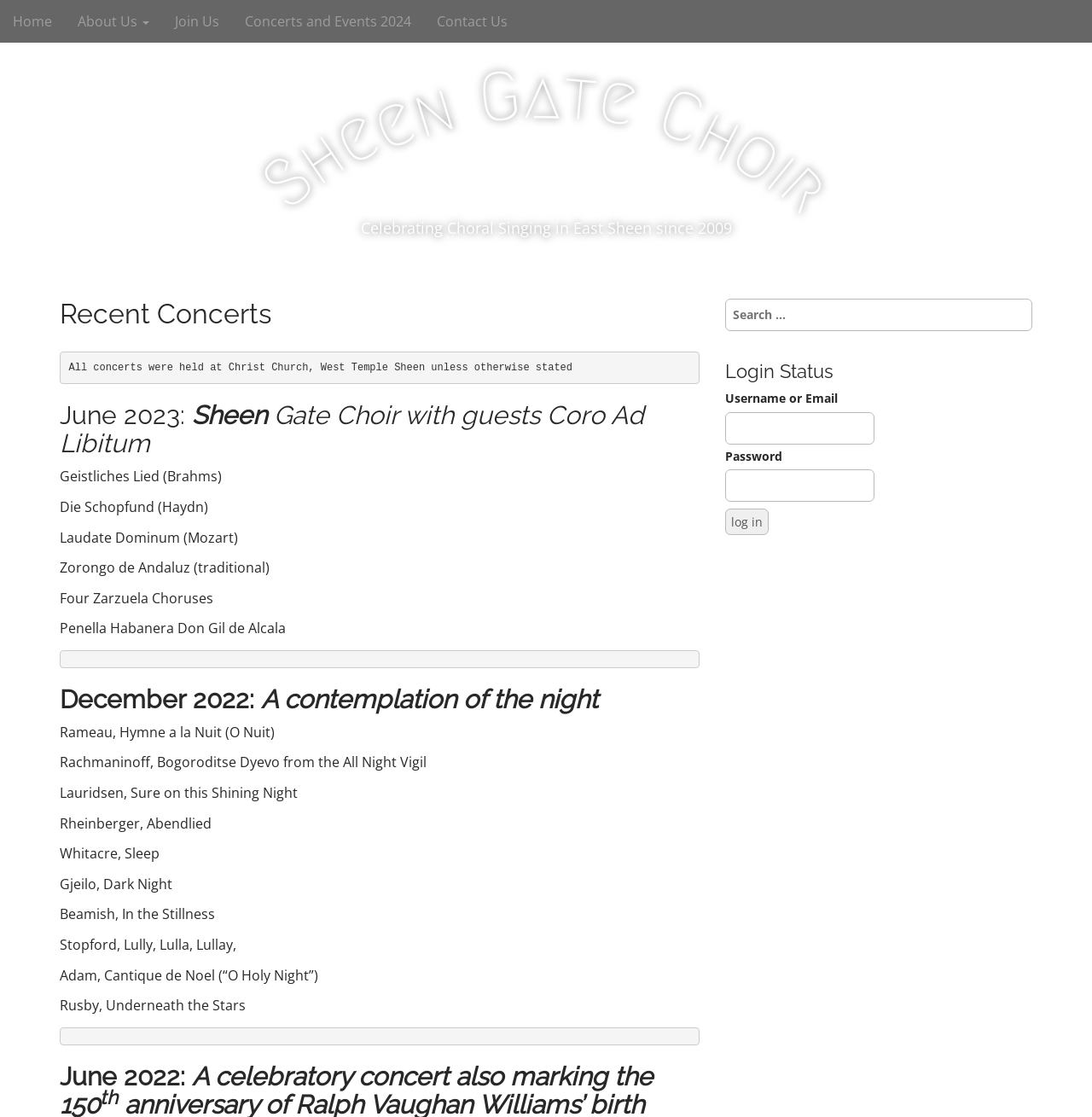Respond with a single word or short phrase to the following question: 
What is the type of music performed by the choir?

Choral singing